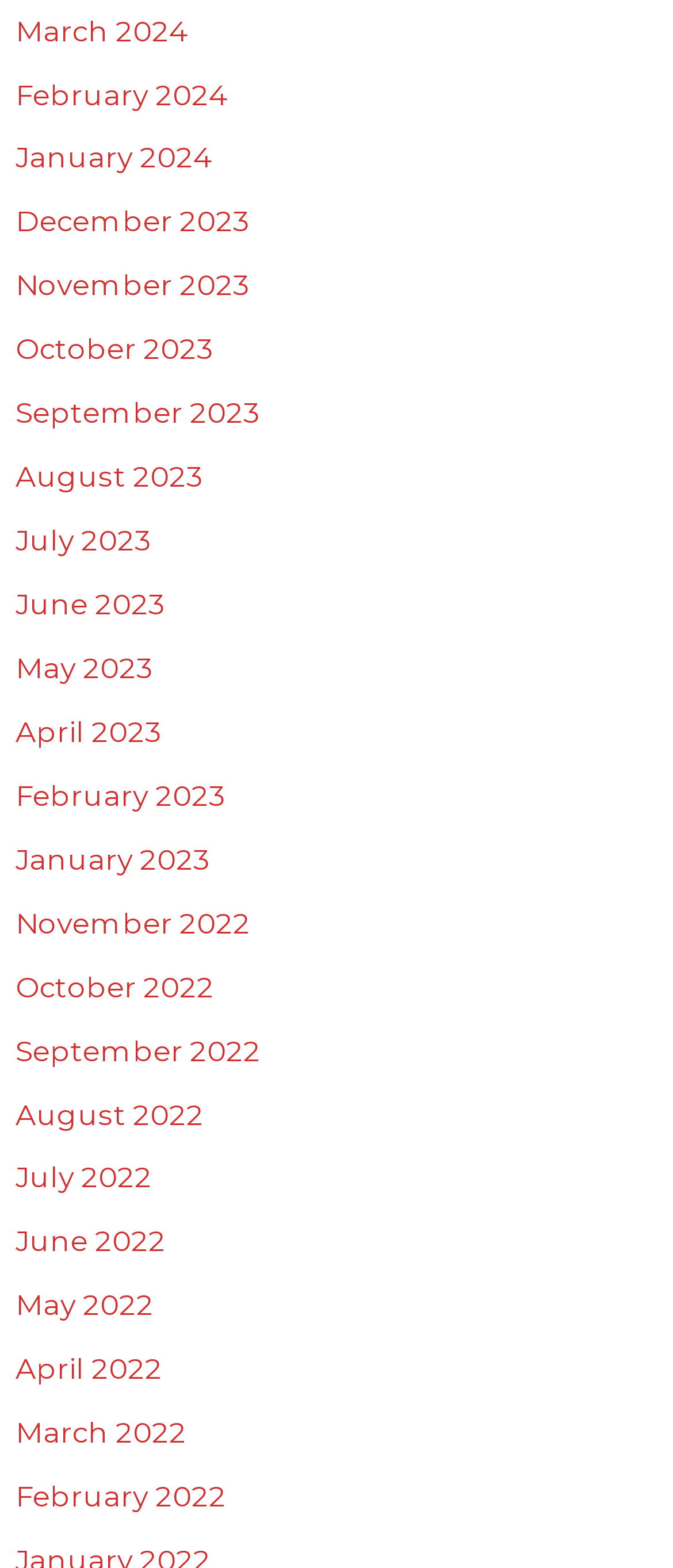How many months are listed in 2023?
Please utilize the information in the image to give a detailed response to the question.

I can count the number of links that correspond to months in 2023, which are December 2023, November 2023, October 2023, and so on, until I reach a total of 12 months.